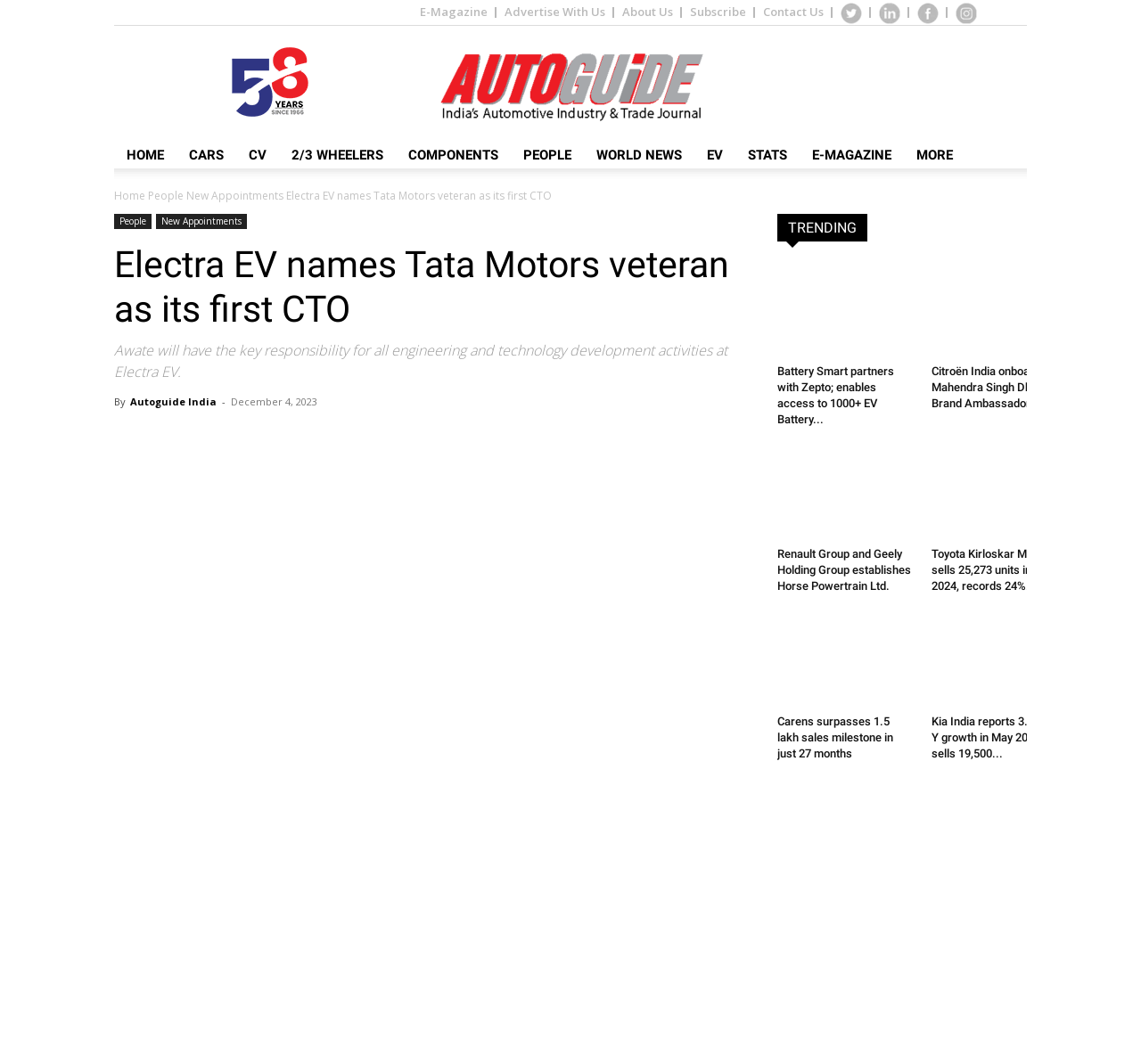Please find the top heading of the webpage and generate its text.

Electra EV names Tata Motors veteran as its first CTO